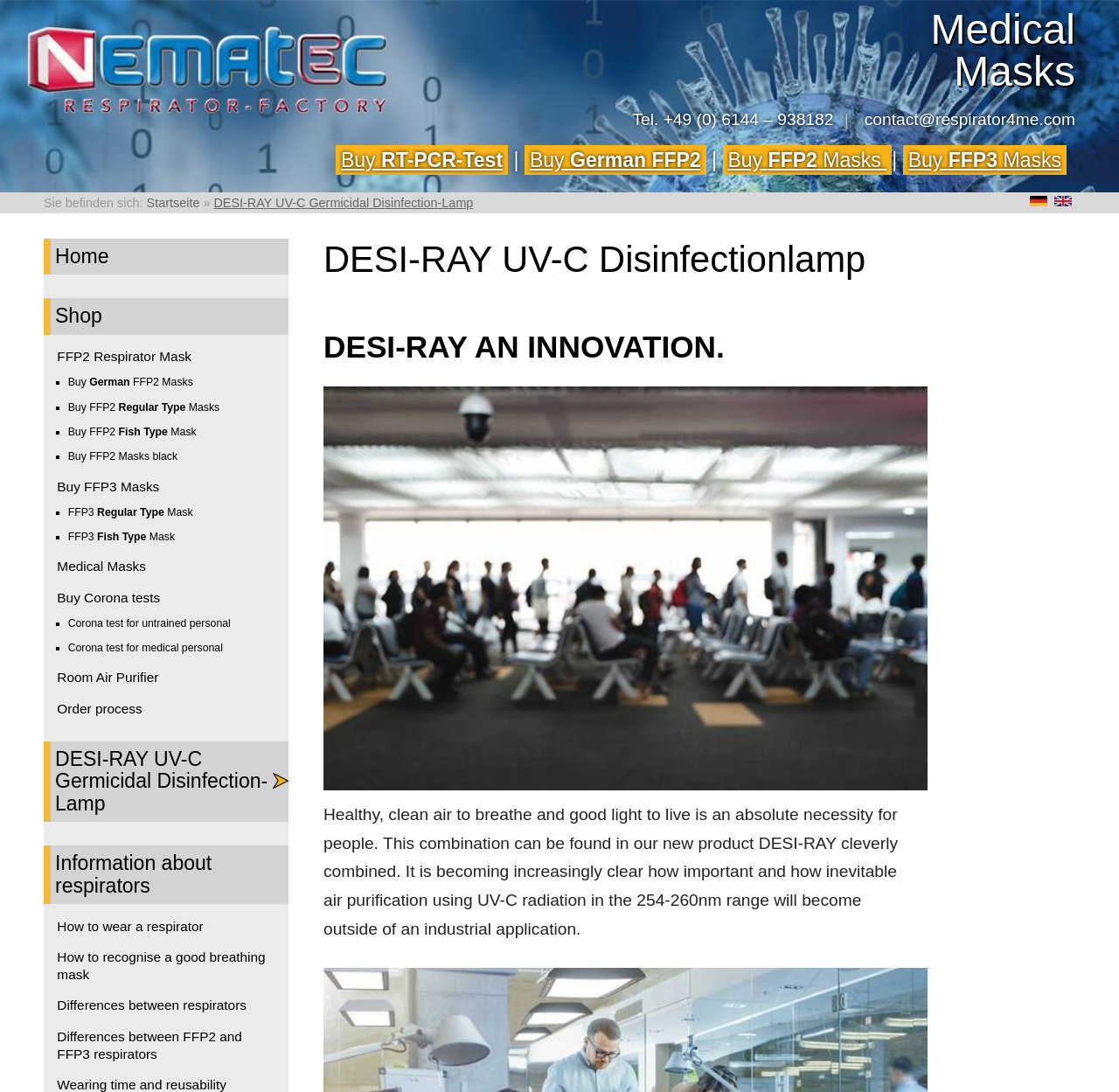Using a single word or phrase, answer the following question: 
What is the purpose of the DESI-RAY UV-C product?

Disinfects air